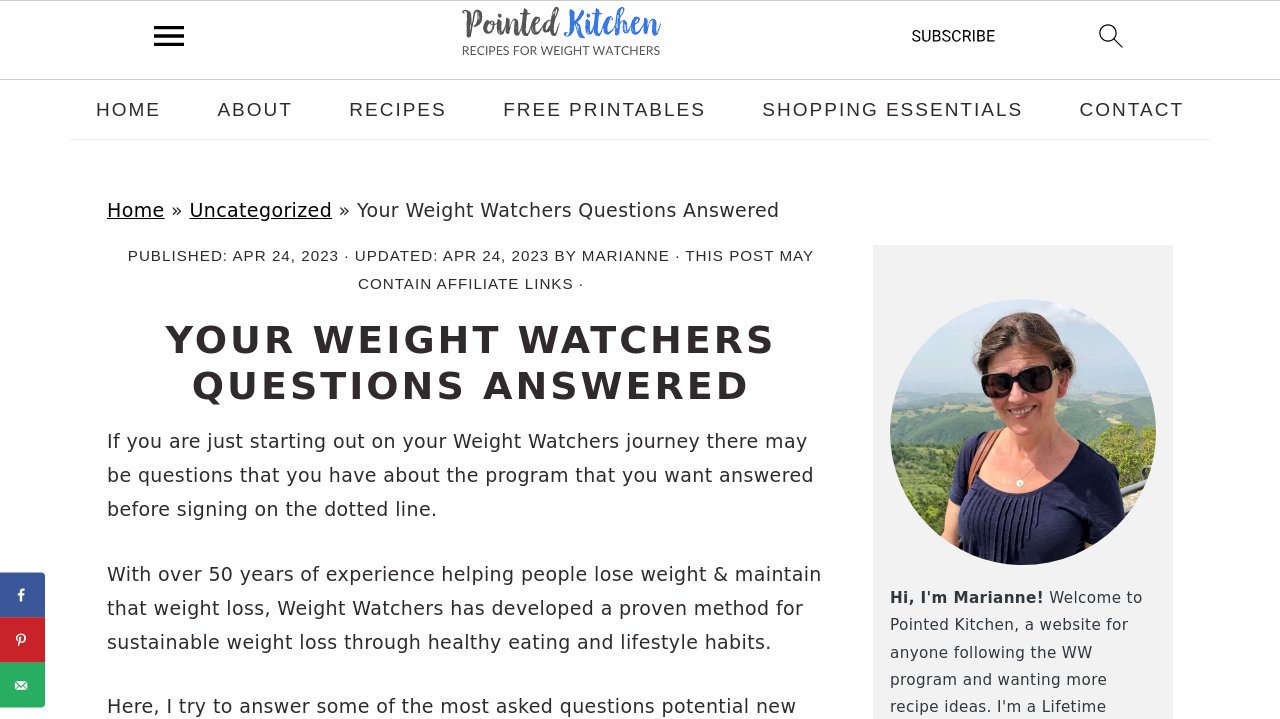Determine the bounding box coordinates of the clickable element to achieve the following action: 'go to homepage'. Provide the coordinates as four float values between 0 and 1, formatted as [left, top, right, bottom].

[0.36, 0.001, 0.517, 0.113]